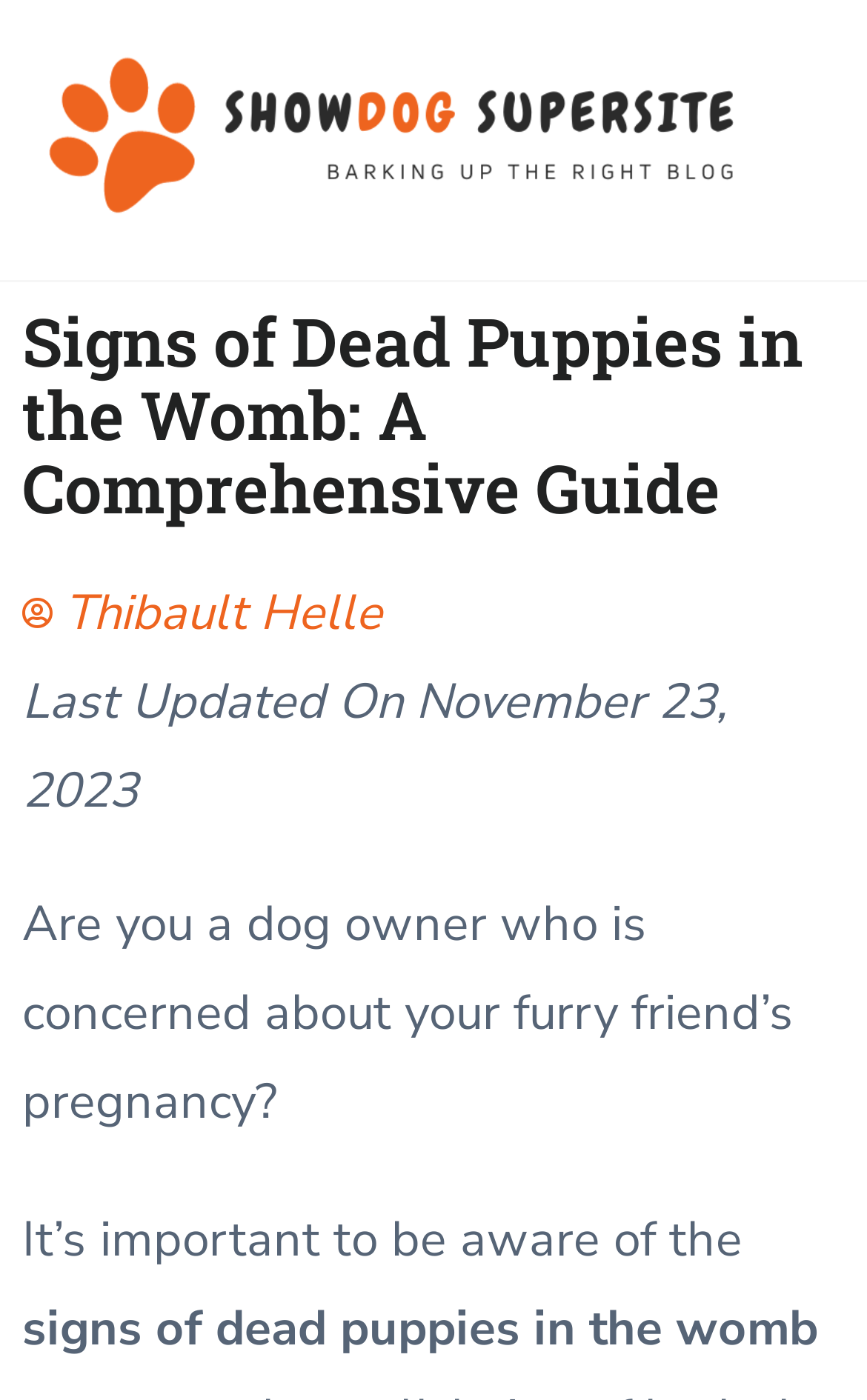Extract the bounding box coordinates for the described element: "Thibault Helle". The coordinates should be represented as four float numbers between 0 and 1: [left, top, right, bottom].

[0.026, 0.407, 0.441, 0.47]